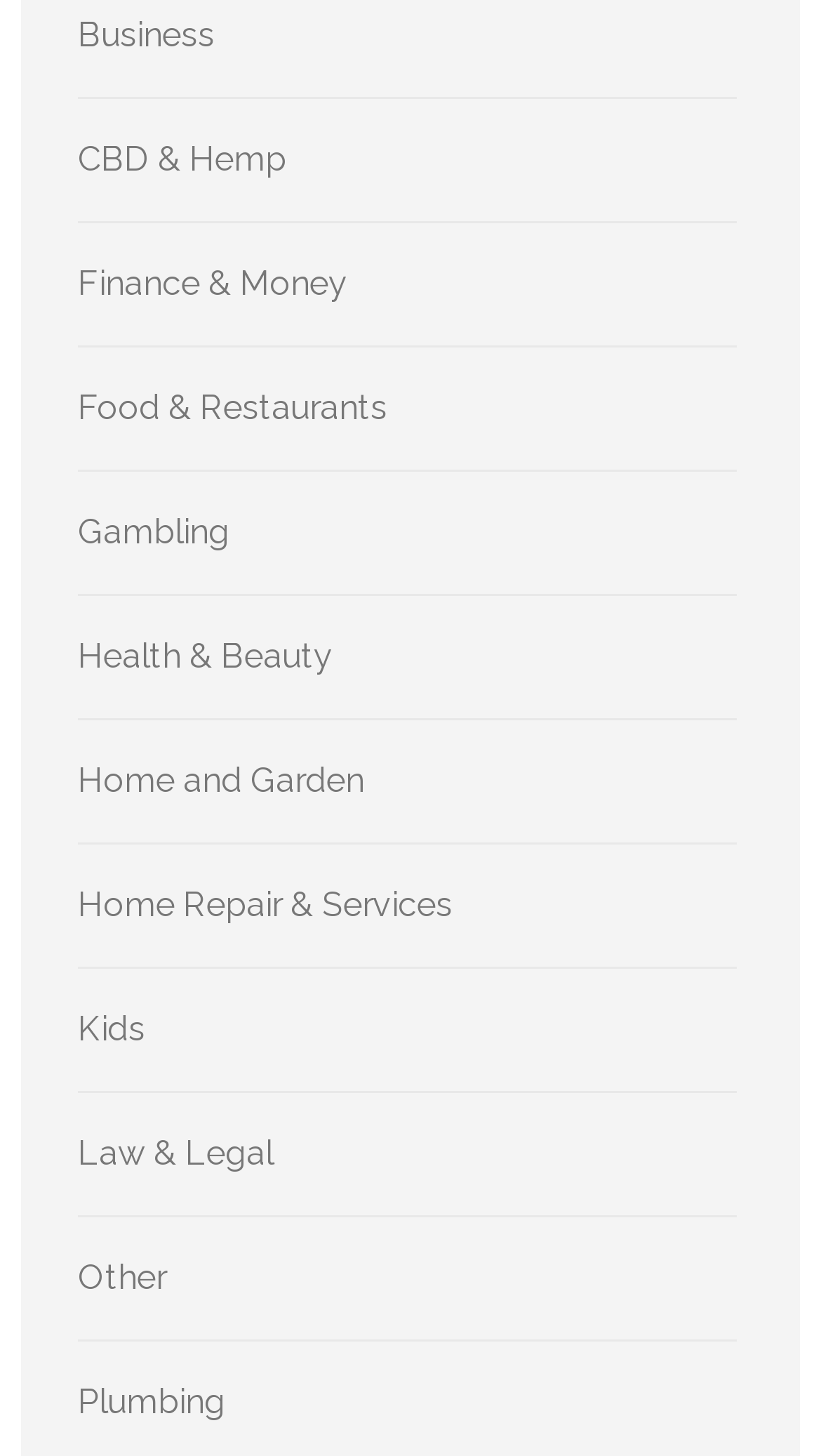Kindly determine the bounding box coordinates for the clickable area to achieve the given instruction: "Browse Food & Restaurants".

[0.095, 0.267, 0.472, 0.294]